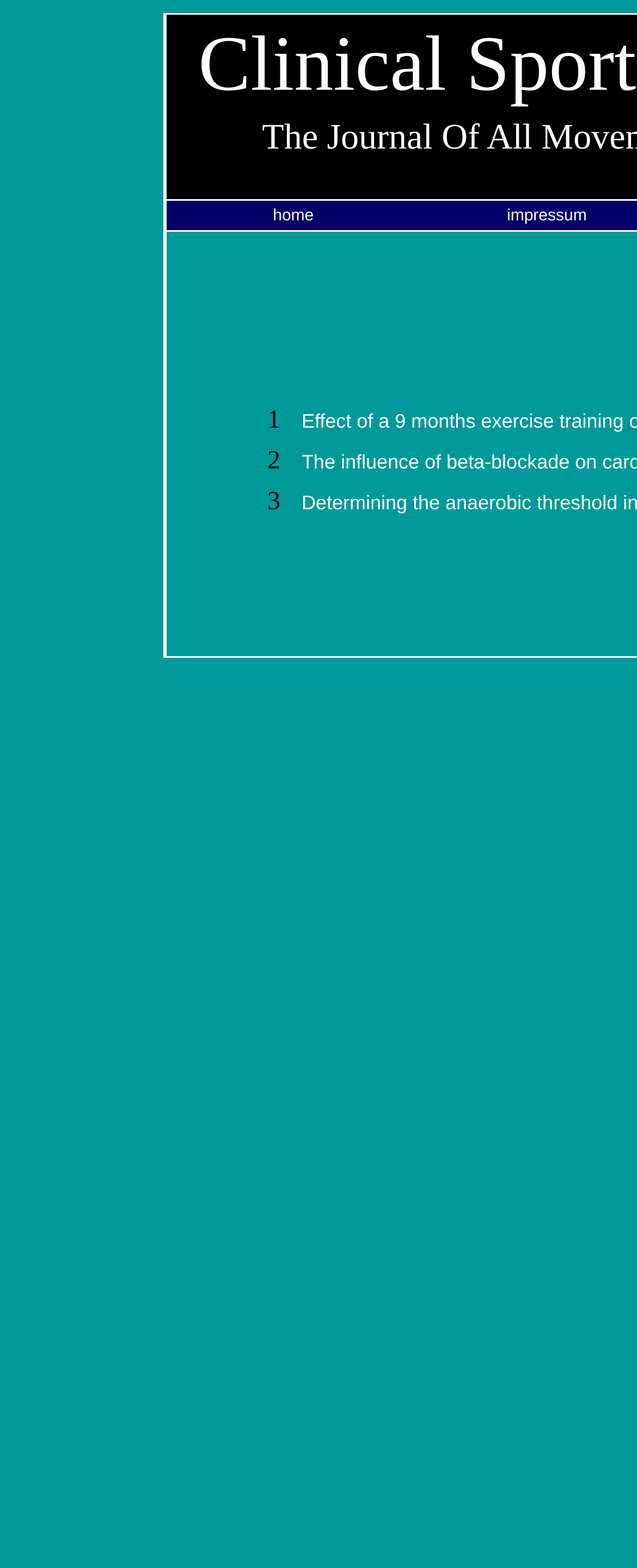Provide the bounding box coordinates for the UI element that is described by this text: "impressum". The coordinates should be in the form of four float numbers between 0 and 1: [left, top, right, bottom].

[0.789, 0.132, 0.928, 0.143]